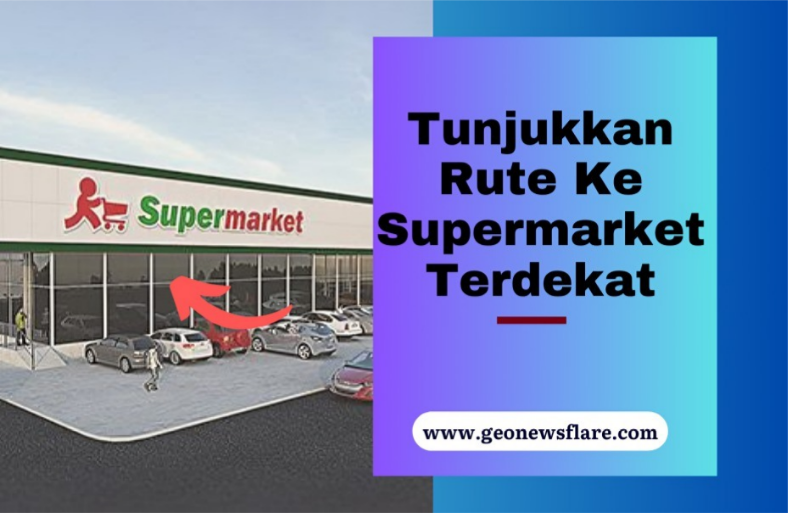Carefully examine the image and provide an in-depth answer to the question: What is the purpose of the arrow?

The arrow is pointing towards the supermarket, suggesting direction and guidance for navigating to the store, making it easier for customers to find the location.